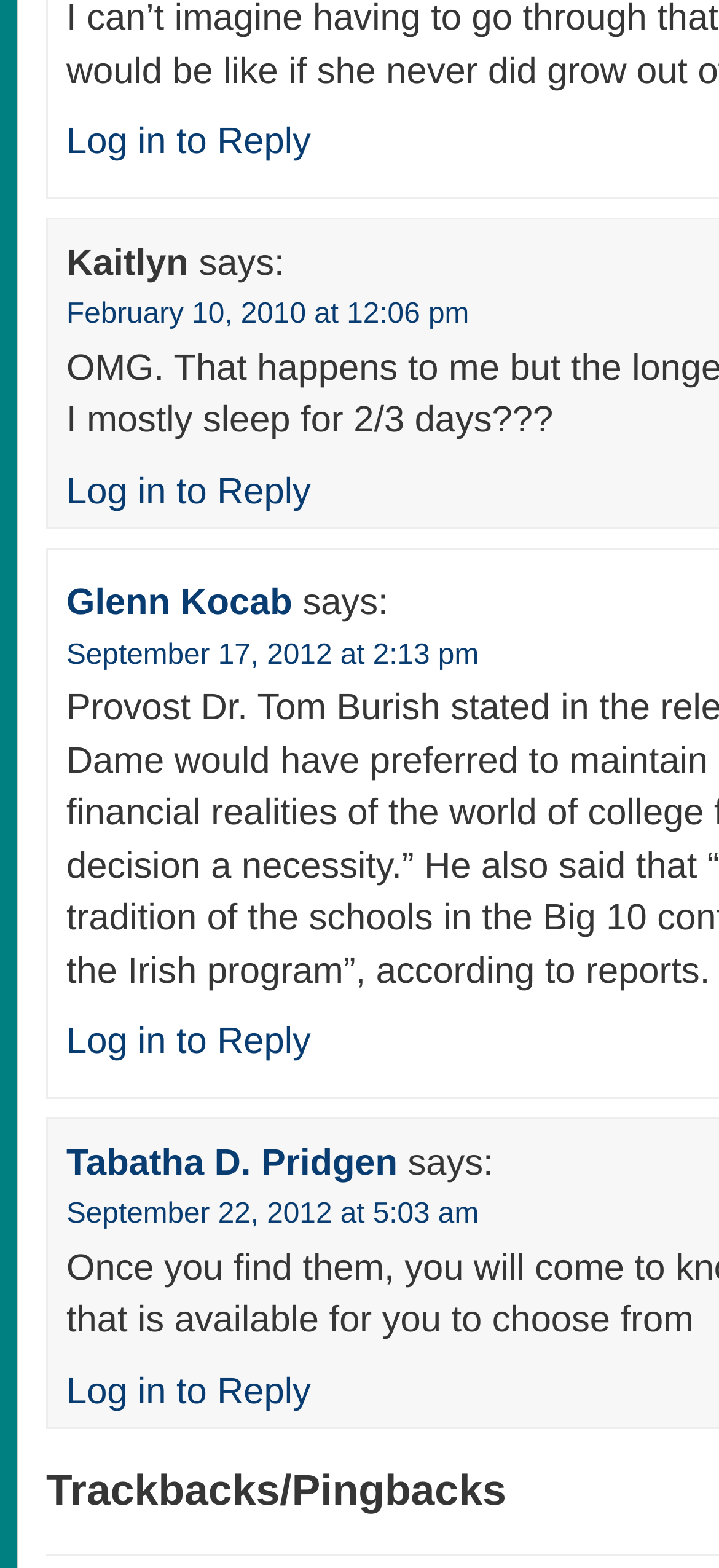Determine the bounding box coordinates of the section I need to click to execute the following instruction: "View a comment posted on September 22, 2012". Provide the coordinates as four float numbers between 0 and 1, i.e., [left, top, right, bottom].

[0.092, 0.765, 0.666, 0.785]